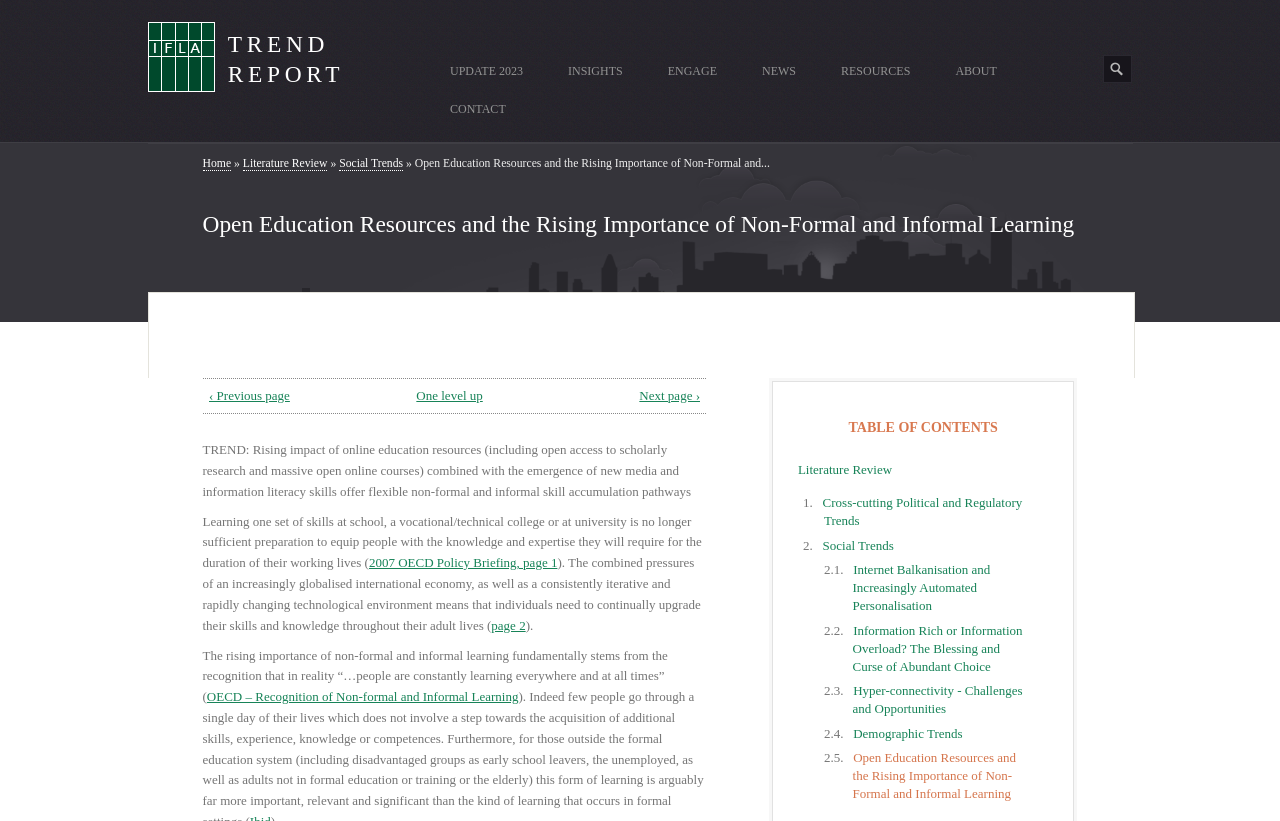Respond with a single word or phrase to the following question:
What is the purpose of the search bar?

To search for terms